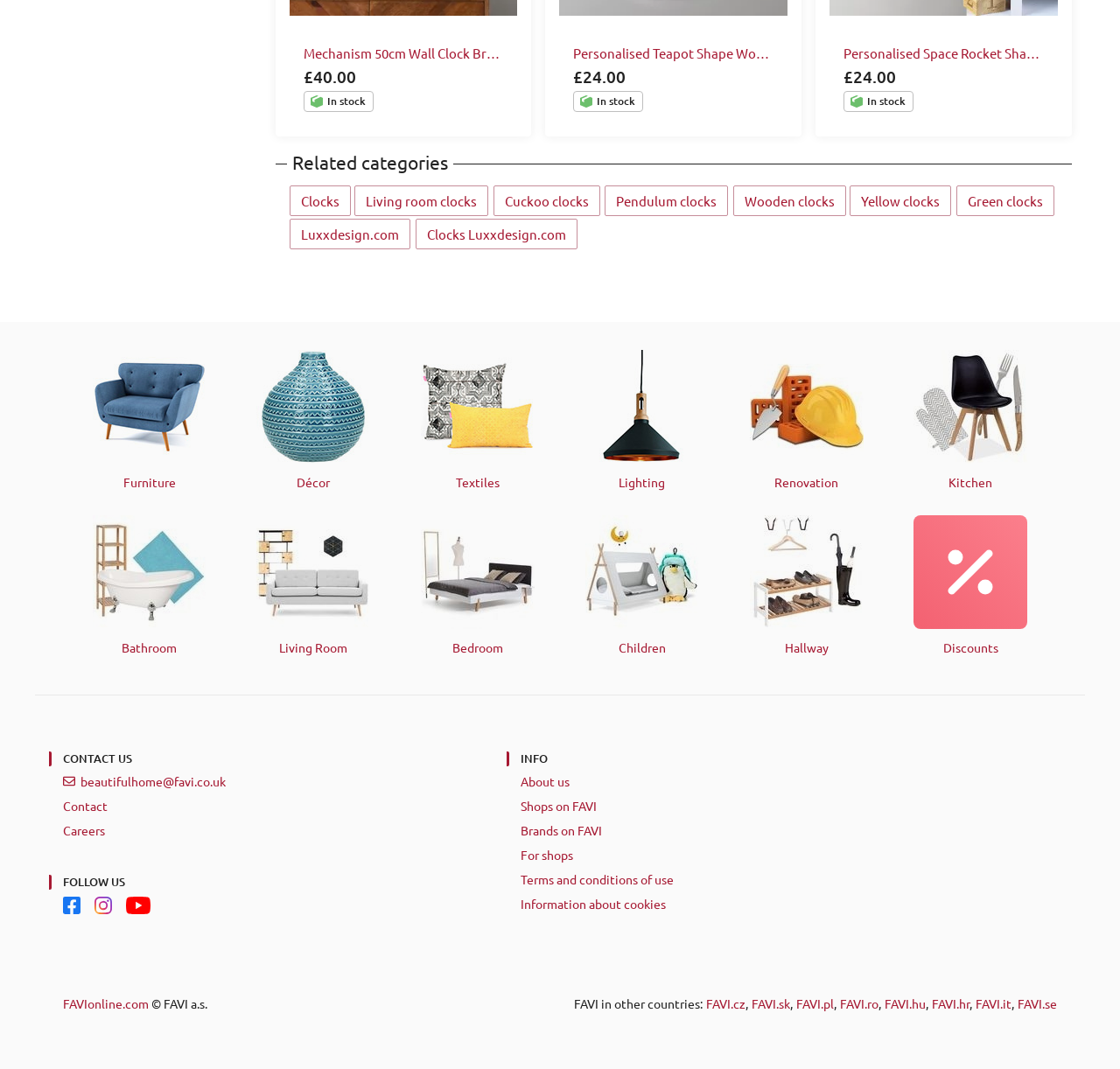Show the bounding box coordinates of the element that should be clicked to complete the task: "Browse related categories".

[0.246, 0.14, 0.957, 0.163]